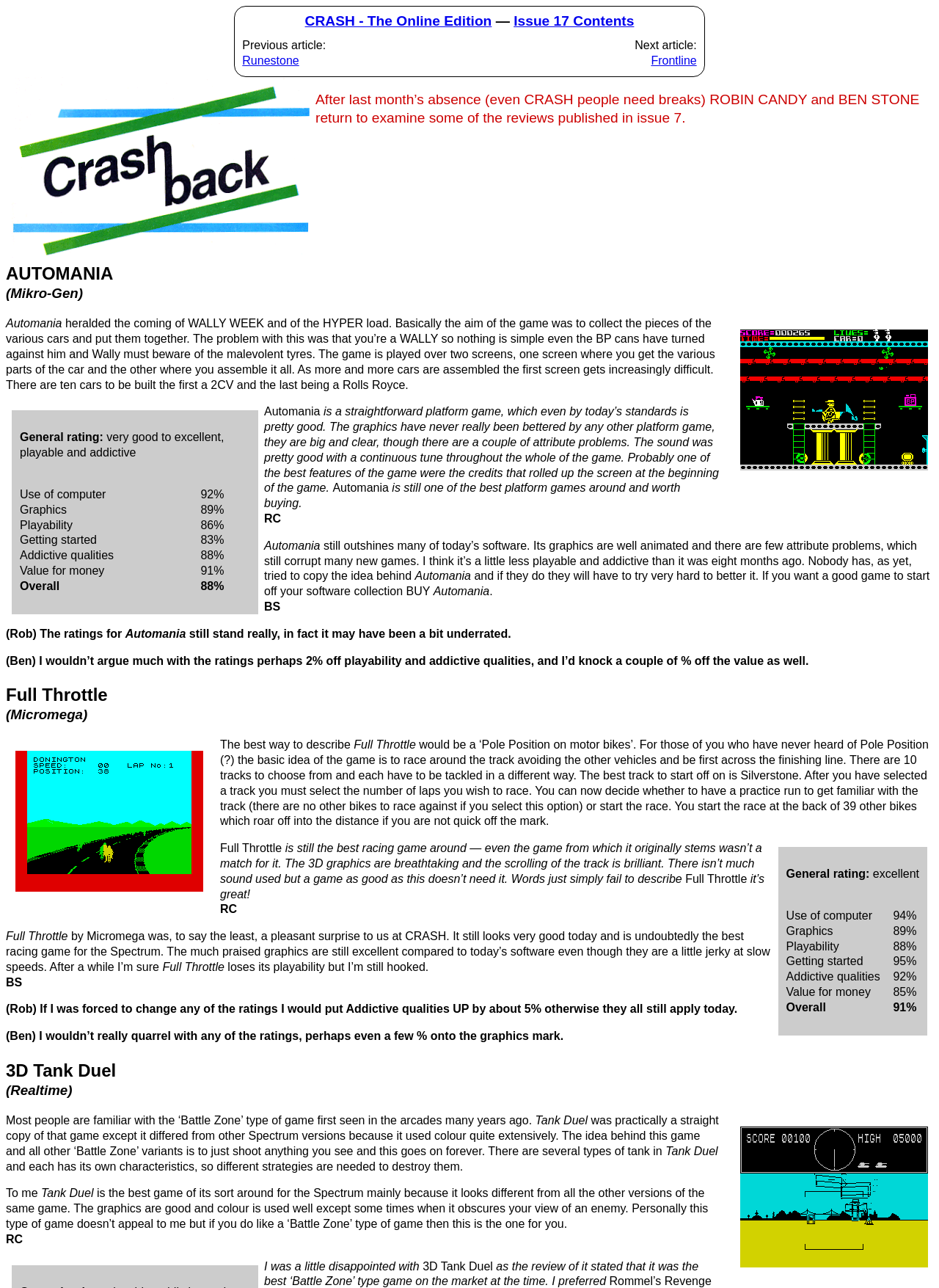Respond to the question below with a concise word or phrase:
How many games are reviewed in this article?

3